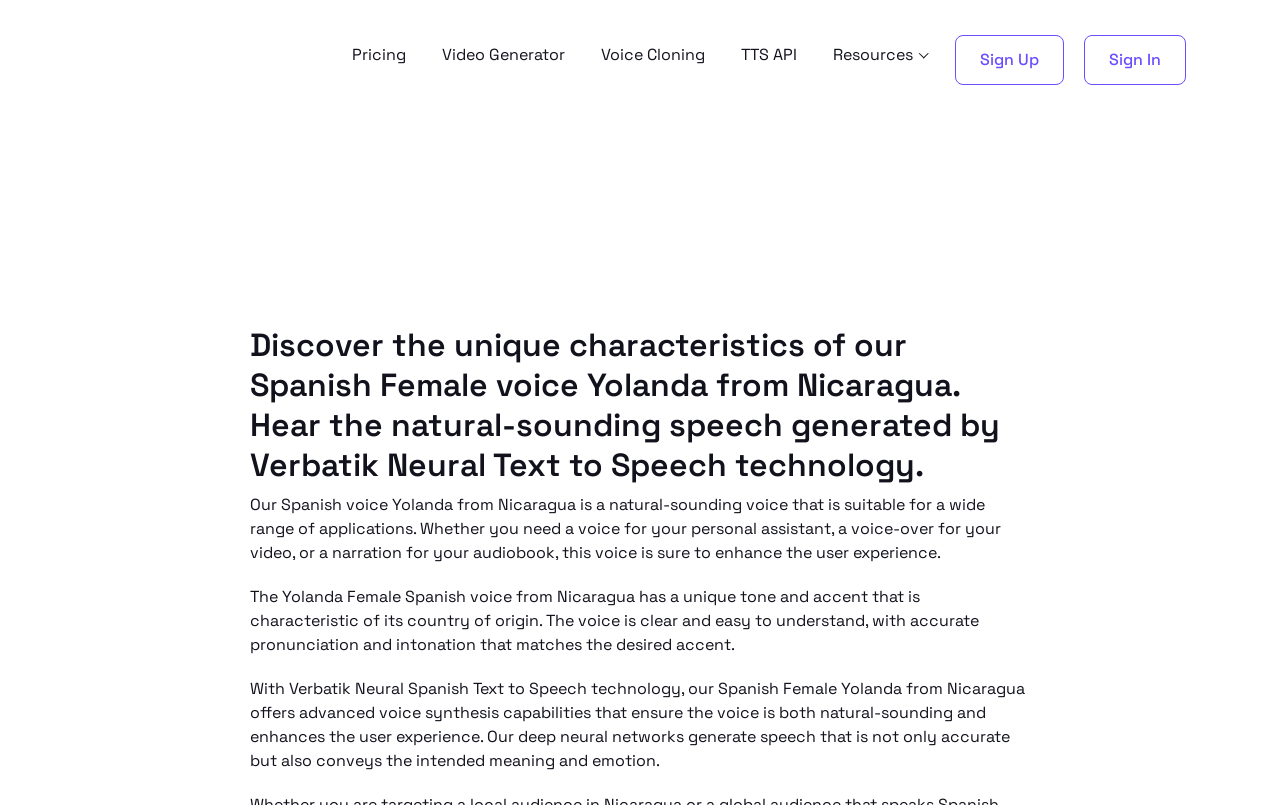Use the details in the image to answer the question thoroughly: 
What technology is used for voice synthesis?

The technology used for voice synthesis is Verbatik Neural Text to Speech, which is mentioned in the text 'With Verbatik Neural Spanish Text to Speech technology, our Spanish Female Yolanda from Nicaragua offers advanced voice synthesis capabilities'.